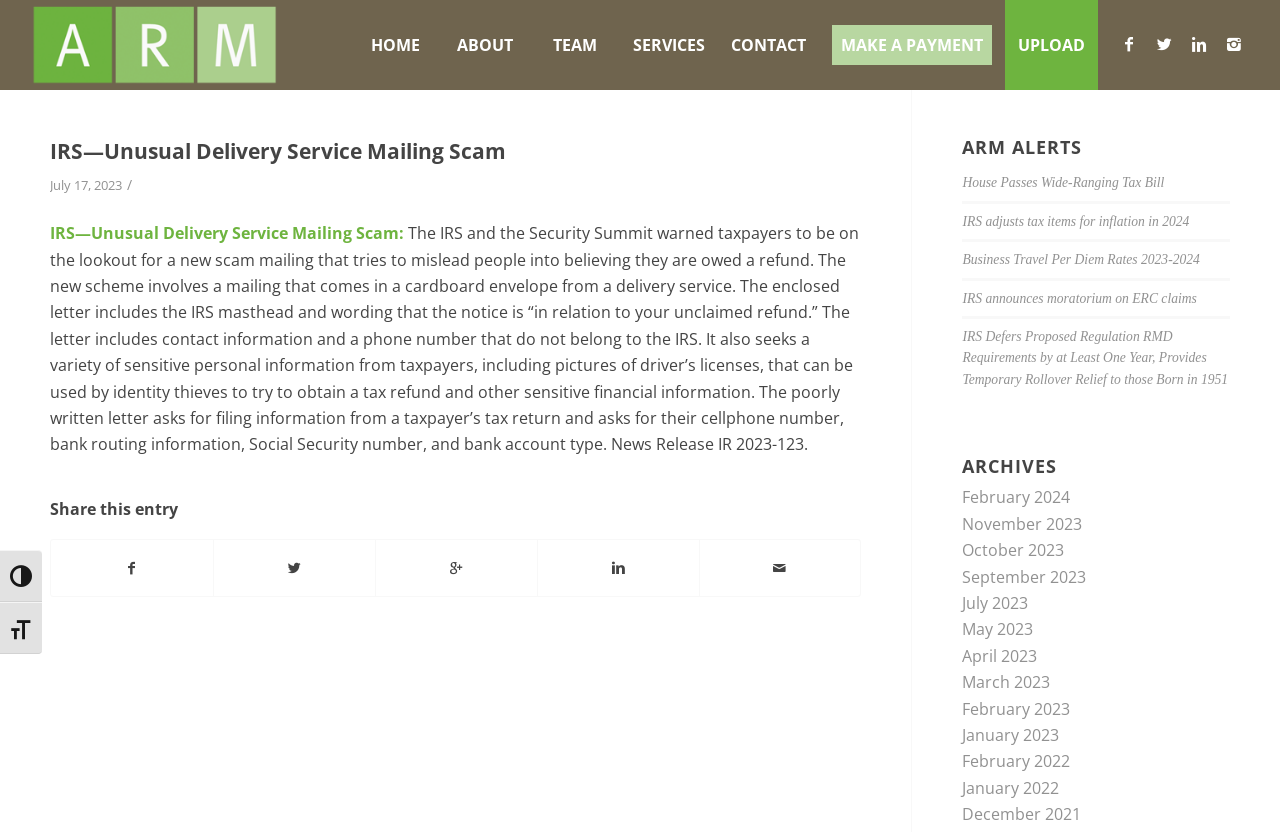Answer the following in one word or a short phrase: 
What is the purpose of the 'ARM ALERTS' section?

To display news alerts